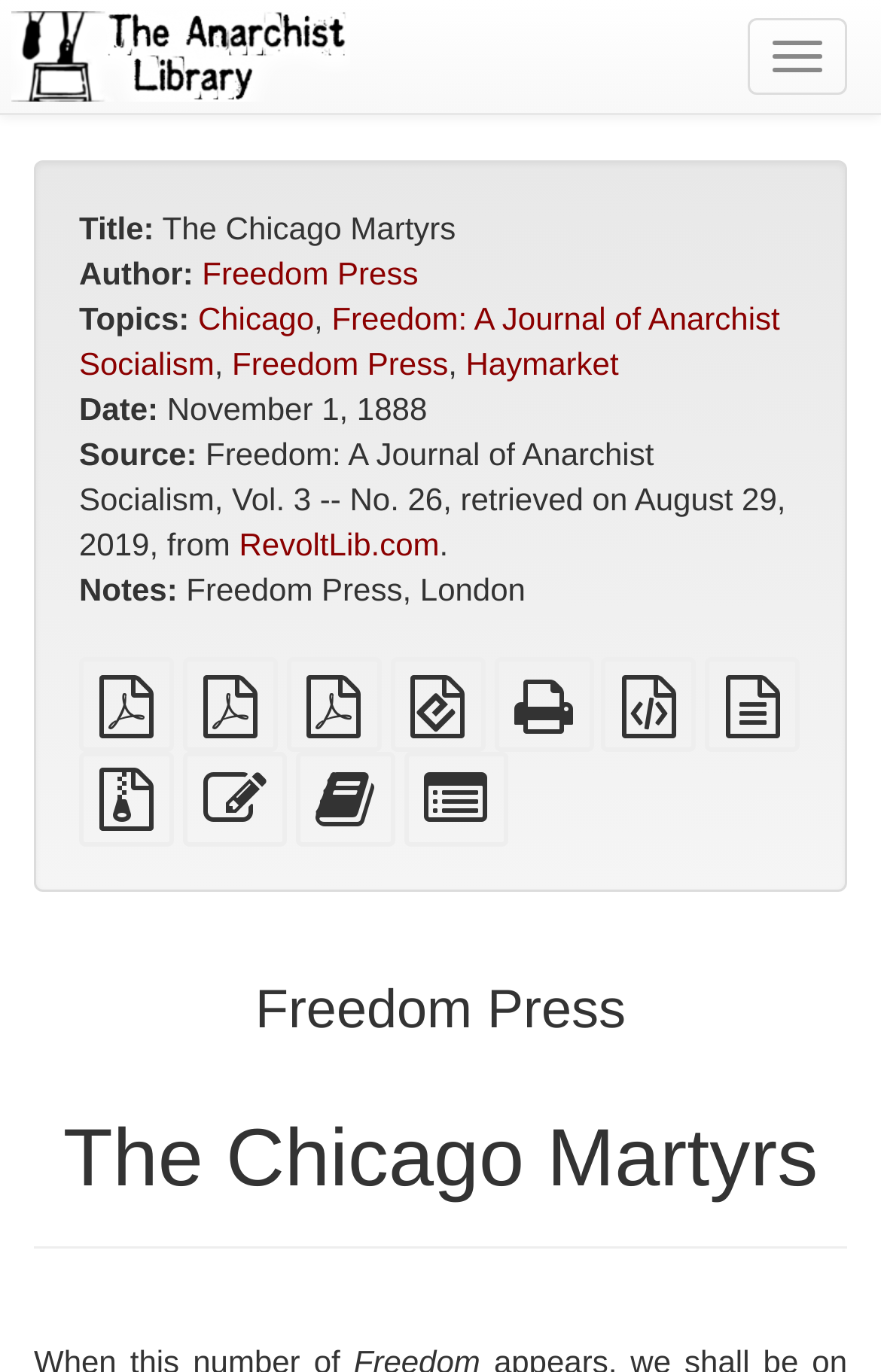Create a full and detailed caption for the entire webpage.

The webpage is about "The Chicago Martyrs" and appears to be a digital archive of anarchist literature. At the top, there is a navigation button on the right side, labeled "Toggle navigation". On the left side, there is a logo image of "The Anarchist Library" with a link to the library's homepage.

Below the navigation button, there is a title section with the title "The Chicago Martyrs" in a larger font, followed by author information, which is "Freedom Press". There are also links to related topics, including "Chicago", "Freedom: A Journal of Anarchist Socialism", "Freedom Press", and "Haymarket".

Further down, there is a section with metadata about the document, including the date "November 1, 1888", and the source, which is "Freedom: A Journal of Anarchist Socialism, Vol. 3 -- No. 26, retrieved on August 29, 2019, from RevoltLib.com". There is also a note section with the text "Freedom Press, London".

The webpage provides various download options for the document, including PDF, EPUB, and HTML formats, as well as links to source files and attachments. There are also links to edit the text, add it to a bookbuilder, or select individual parts for the bookbuilder.

At the bottom of the page, there are two headings, "Freedom Press" and "The Chicago Martyrs", which may serve as a footer or a navigation section.